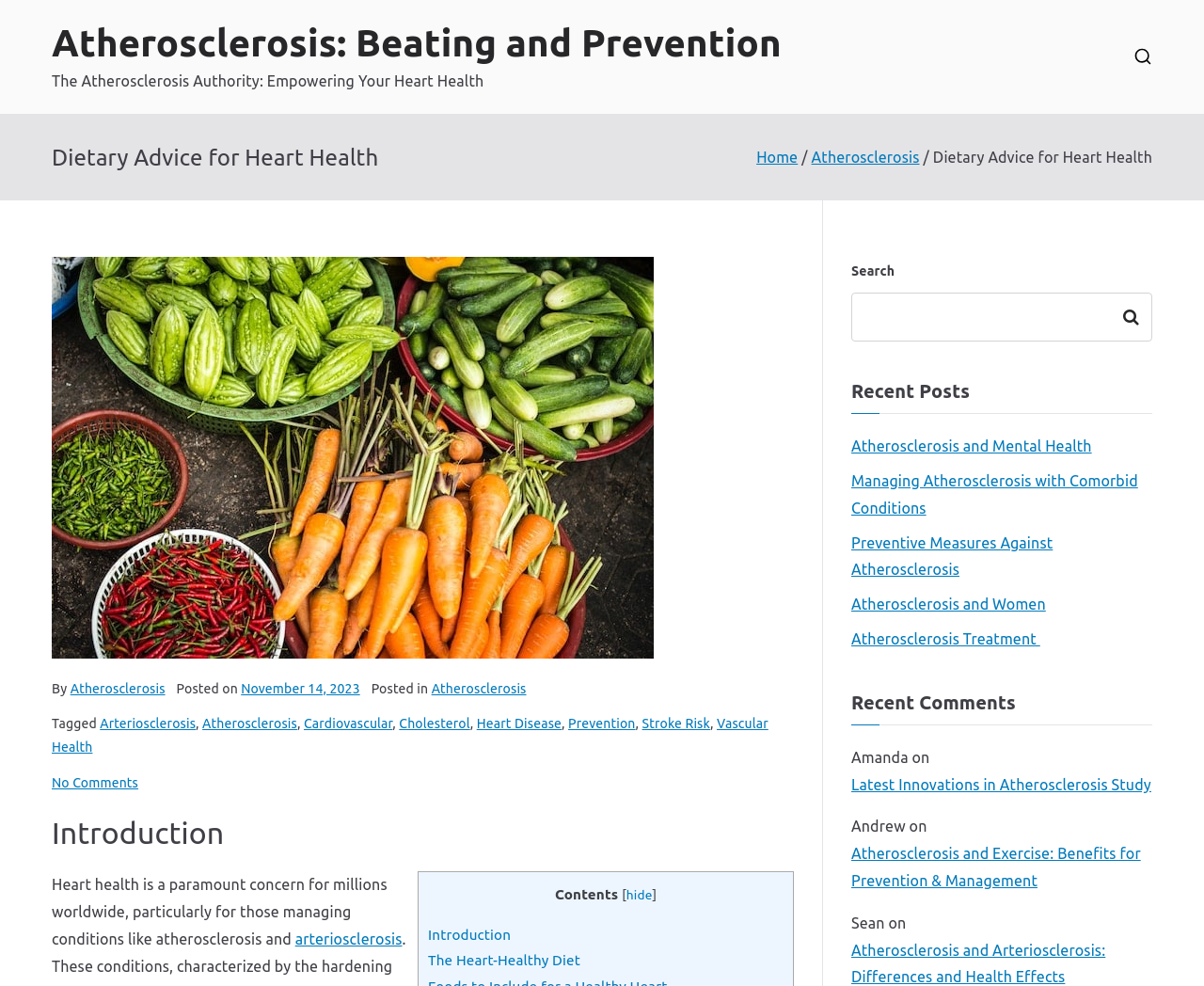Please find the top heading of the webpage and generate its text.

Dietary Advice for Heart Health